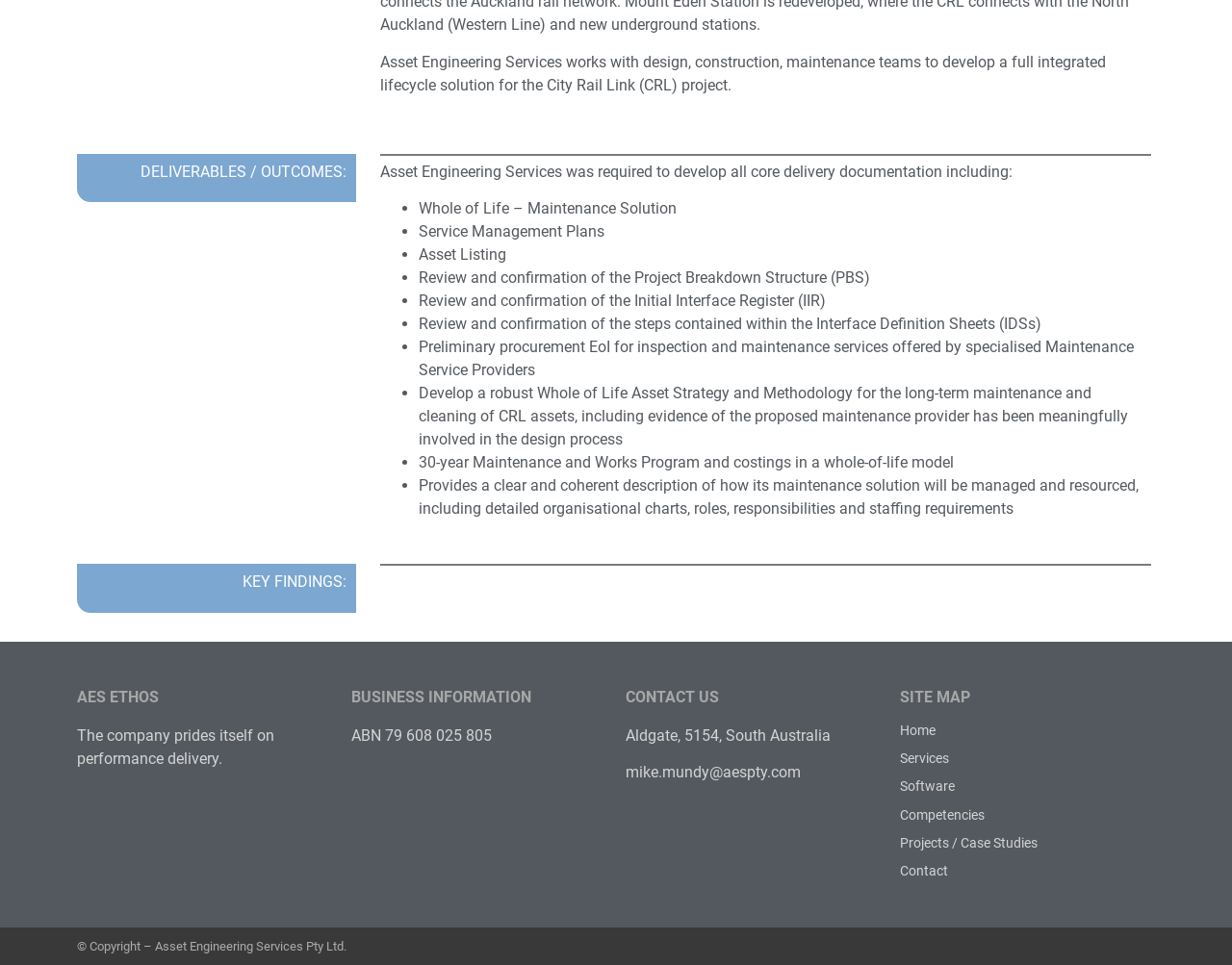What is the email address to contact?
Please look at the screenshot and answer in one word or a short phrase.

mike.mundy@aespty.com